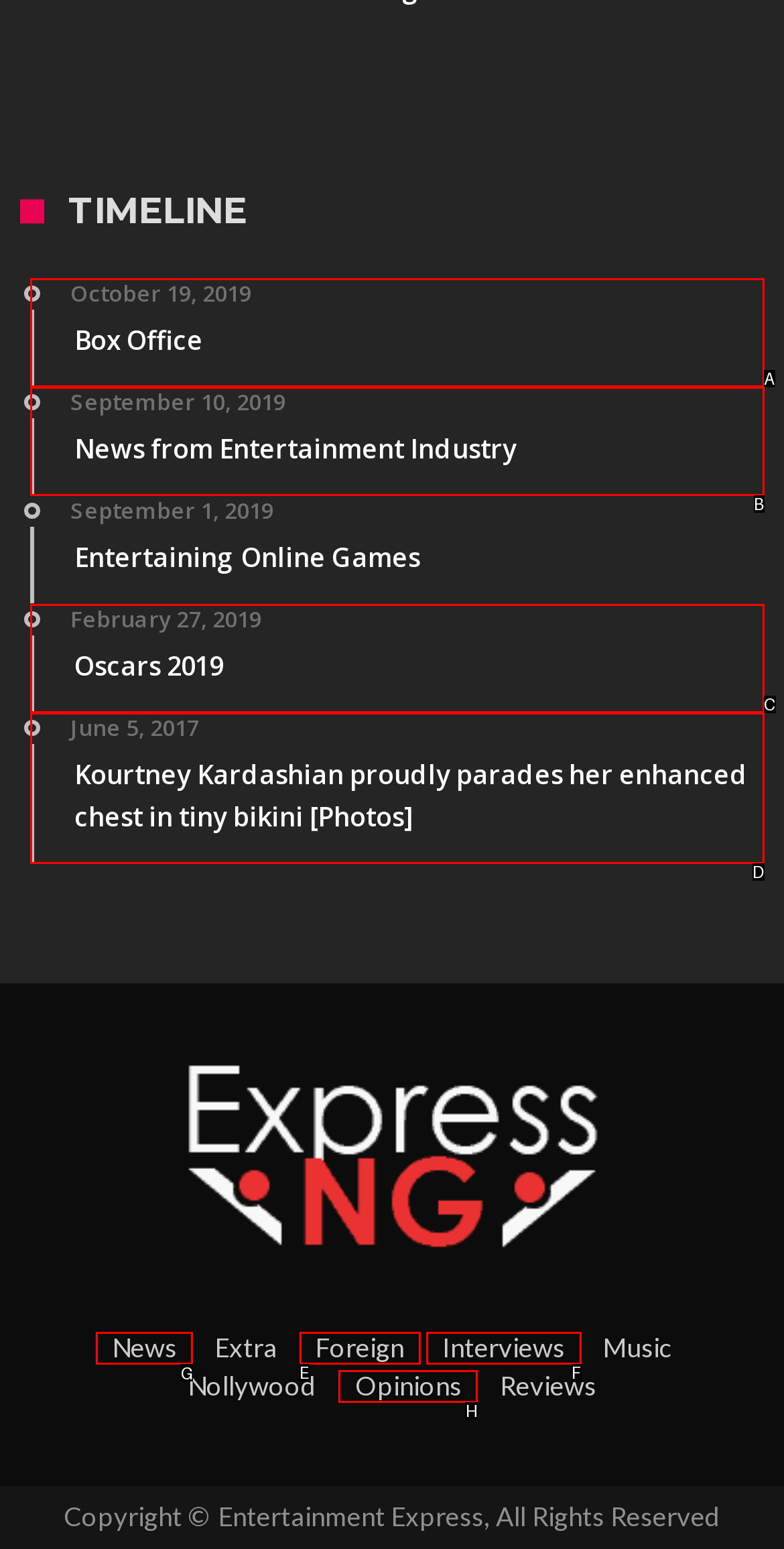From the given options, tell me which letter should be clicked to complete this task: Go to News page
Answer with the letter only.

G